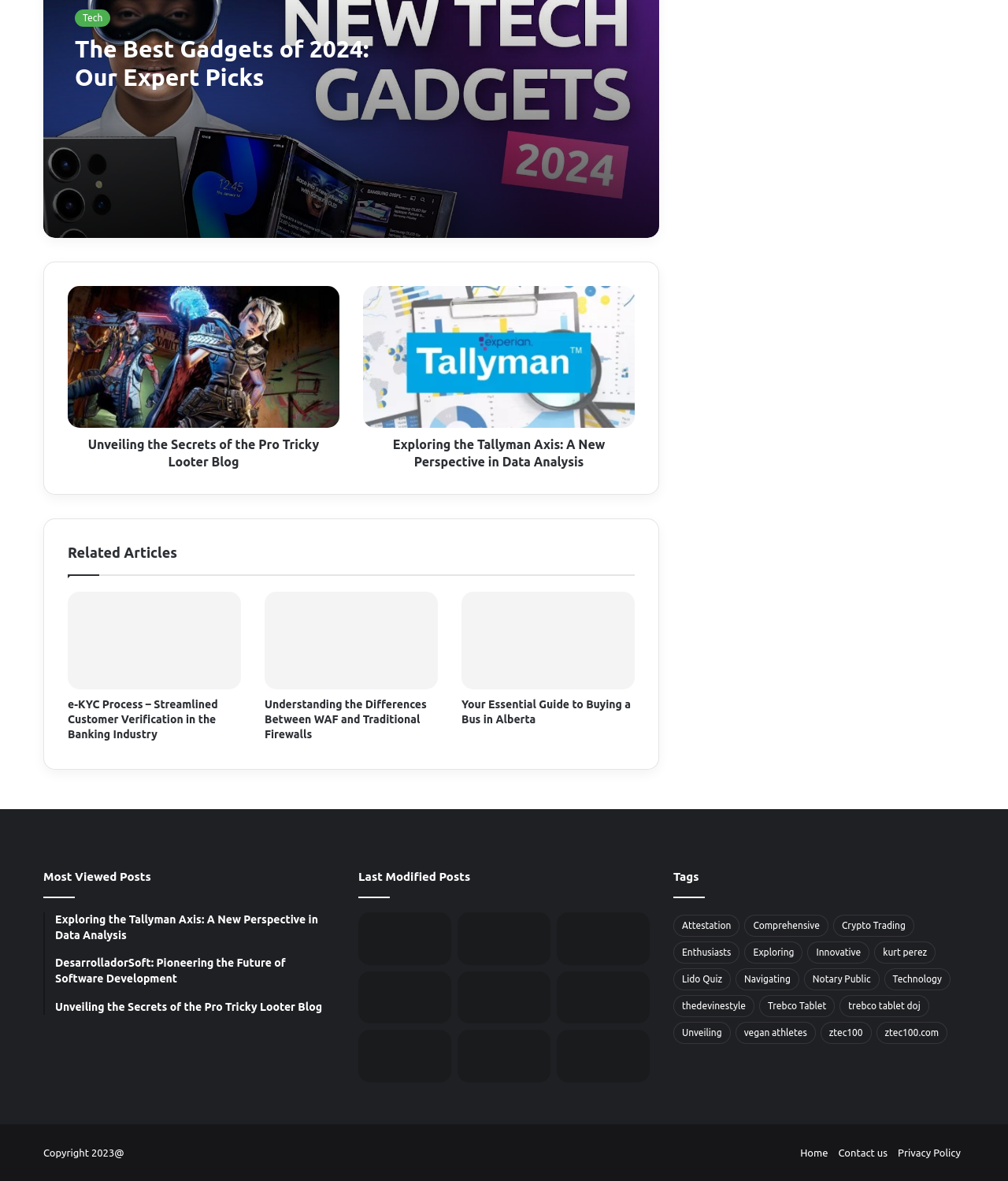Kindly determine the bounding box coordinates for the area that needs to be clicked to execute this instruction: "View the most viewed posts".

[0.043, 0.737, 0.15, 0.748]